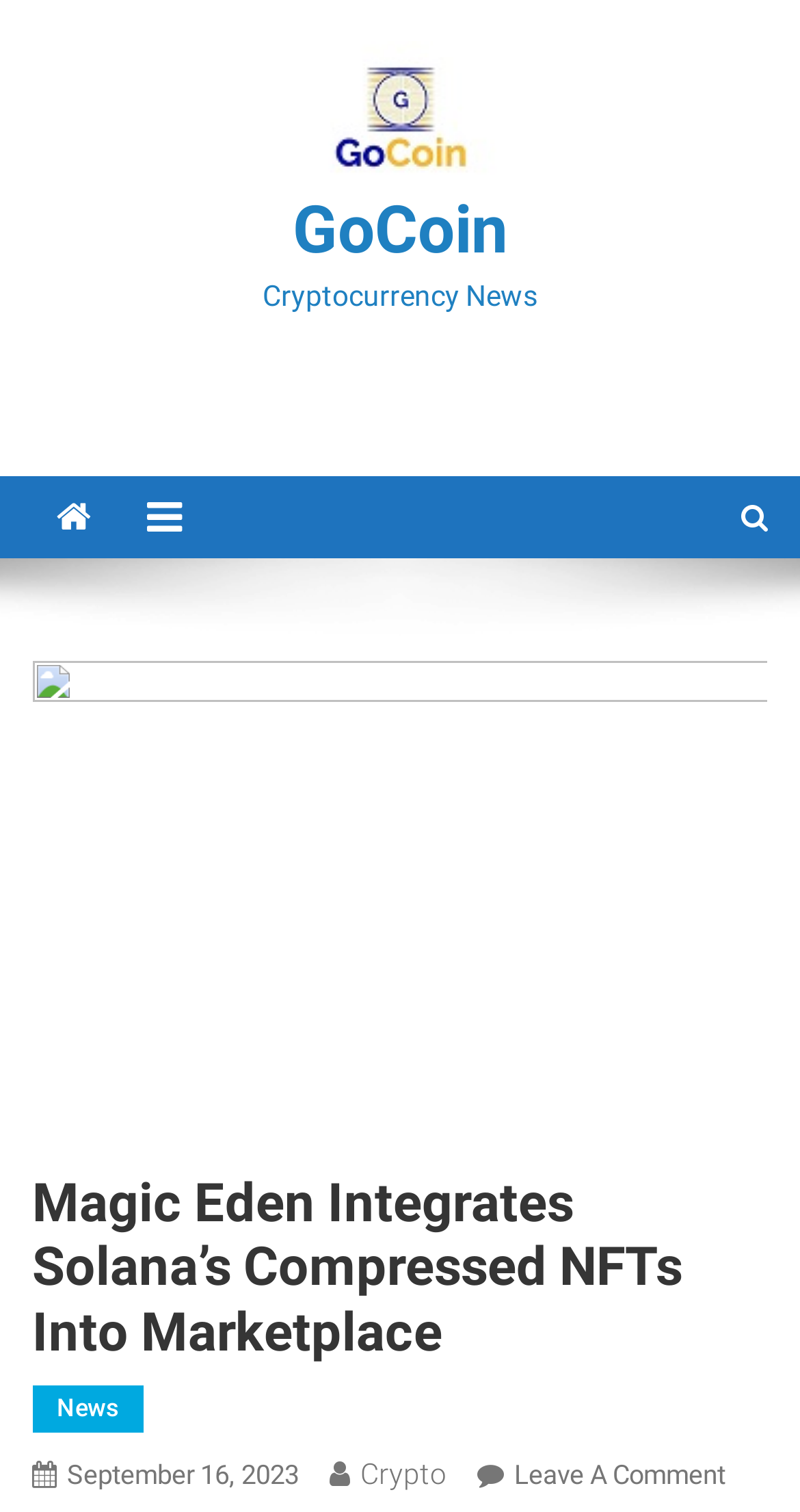Provide a short answer to the following question with just one word or phrase: What is the name of the cryptocurrency news website?

GoCoin